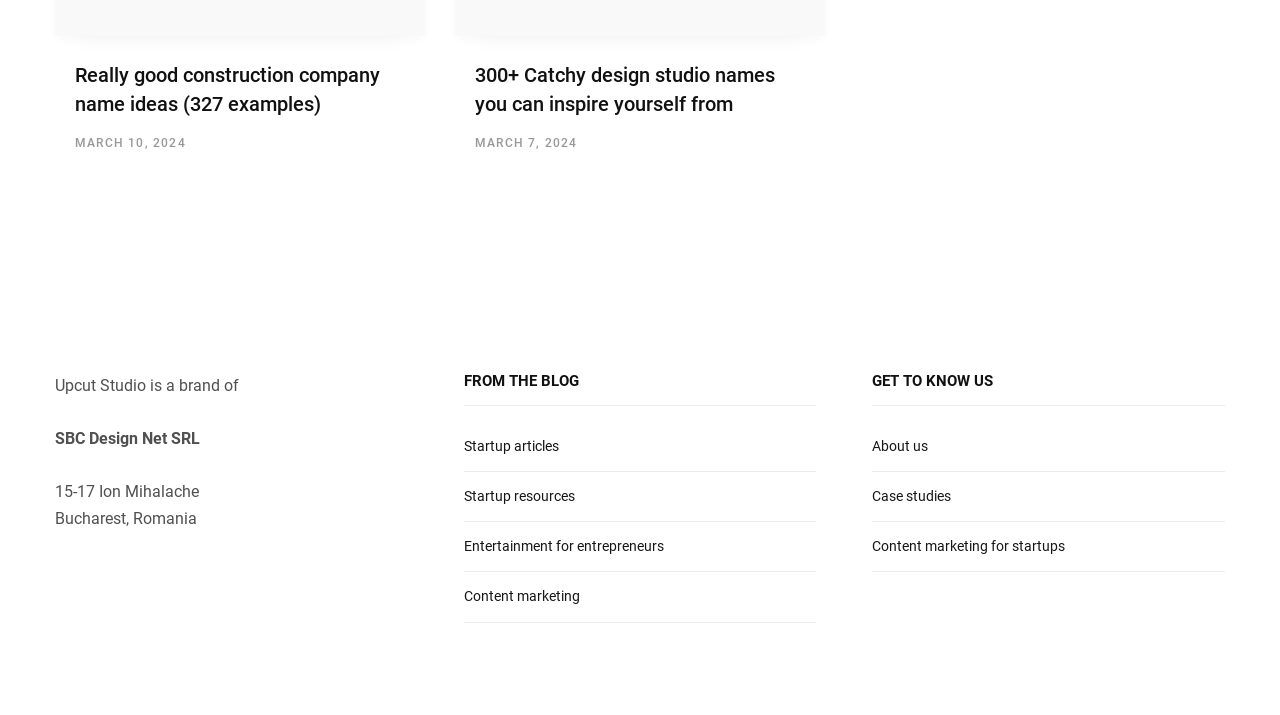Highlight the bounding box coordinates of the region I should click on to meet the following instruction: "Explore 'Content marketing for startups'".

[0.681, 0.753, 0.832, 0.775]